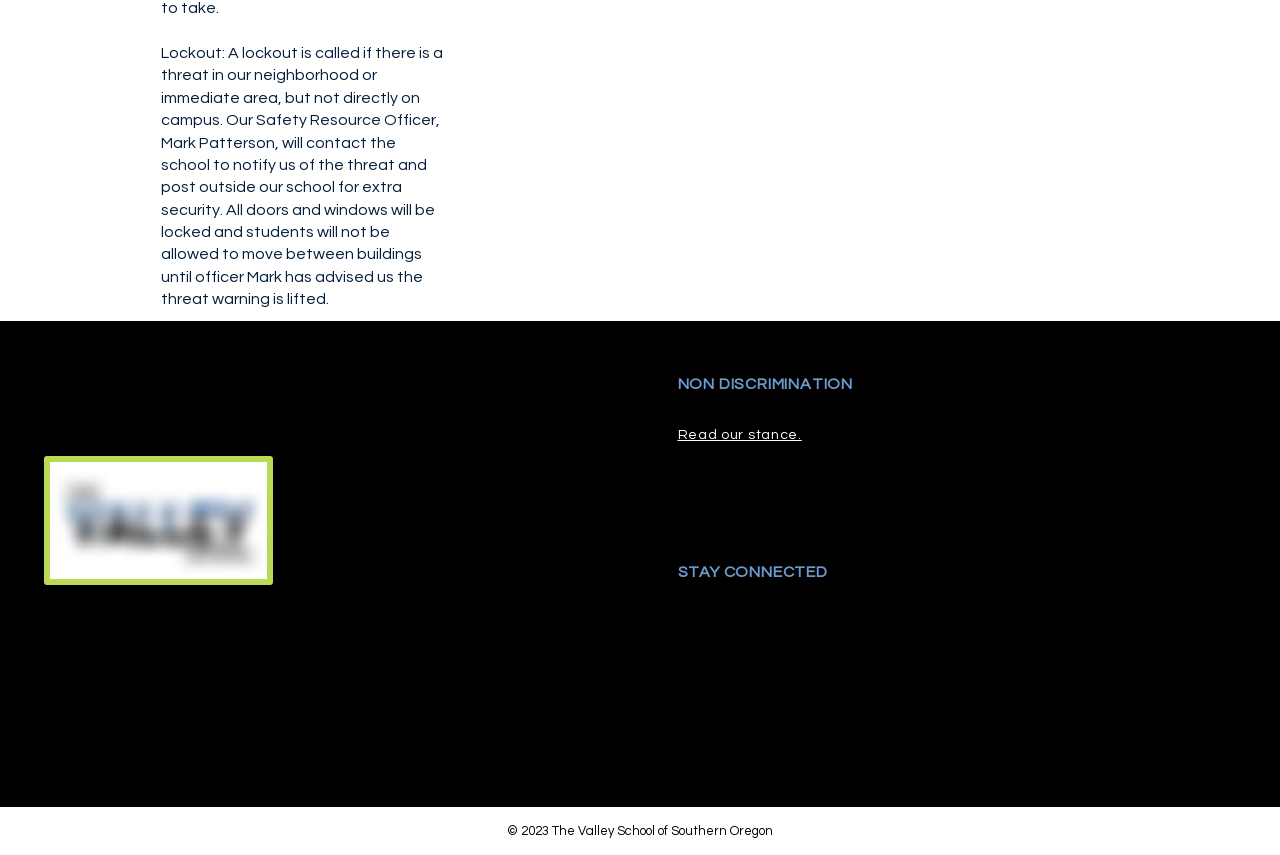Given the element description, predict the bounding box coordinates in the format (top-left x, top-left y, bottom-right x, bottom-right y), using floating point numbers between 0 and 1: Students

[0.386, 0.502, 0.446, 0.521]